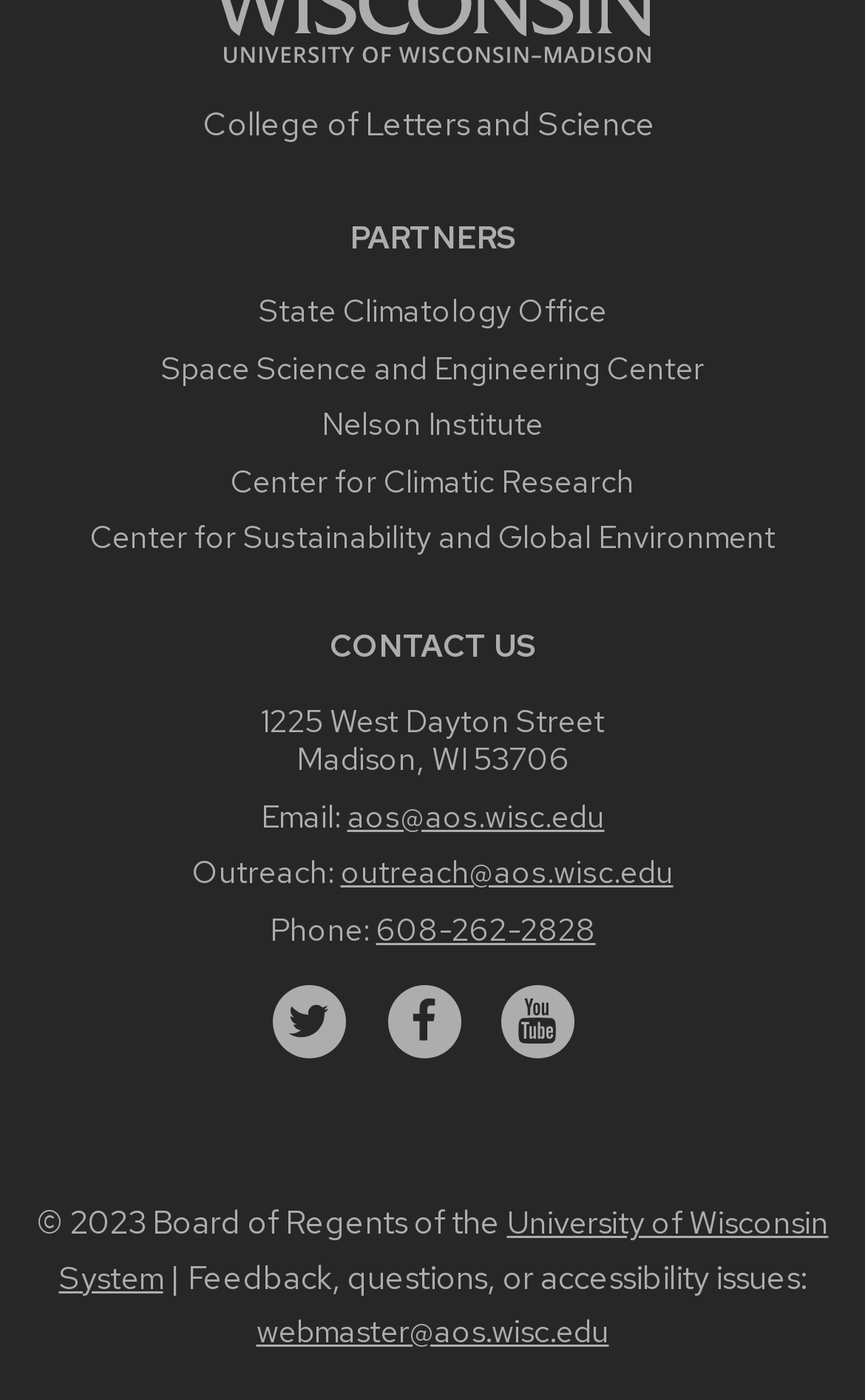Identify the bounding box coordinates of the clickable section necessary to follow the following instruction: "Follow on Twitter". The coordinates should be presented as four float numbers from 0 to 1, i.e., [left, top, right, bottom].

[0.316, 0.703, 0.4, 0.756]